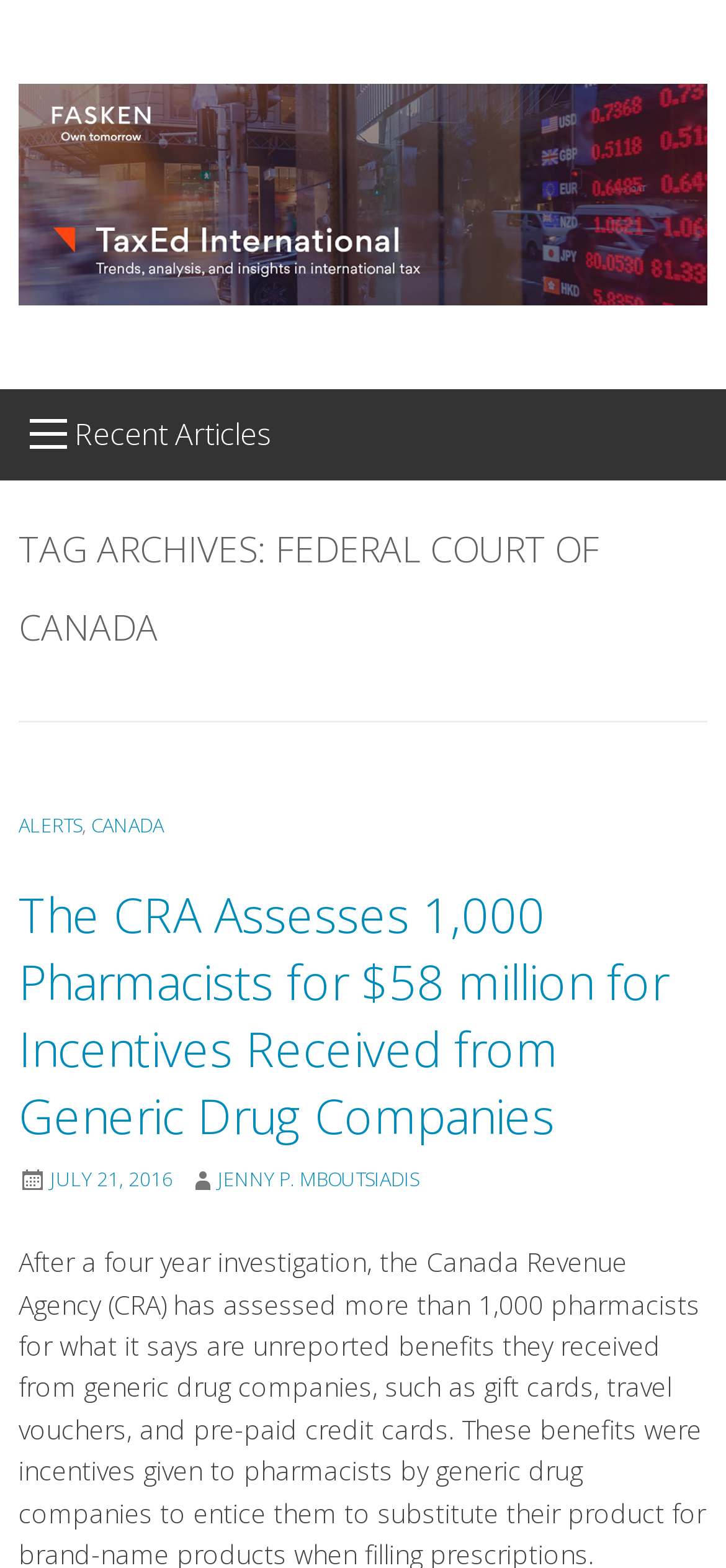What is the date of the latest article?
Answer the question with as much detail as you can, using the image as a reference.

I determined the date of the latest article by looking at the link 'JULY 21, 2016' which is a subheading of the latest article.